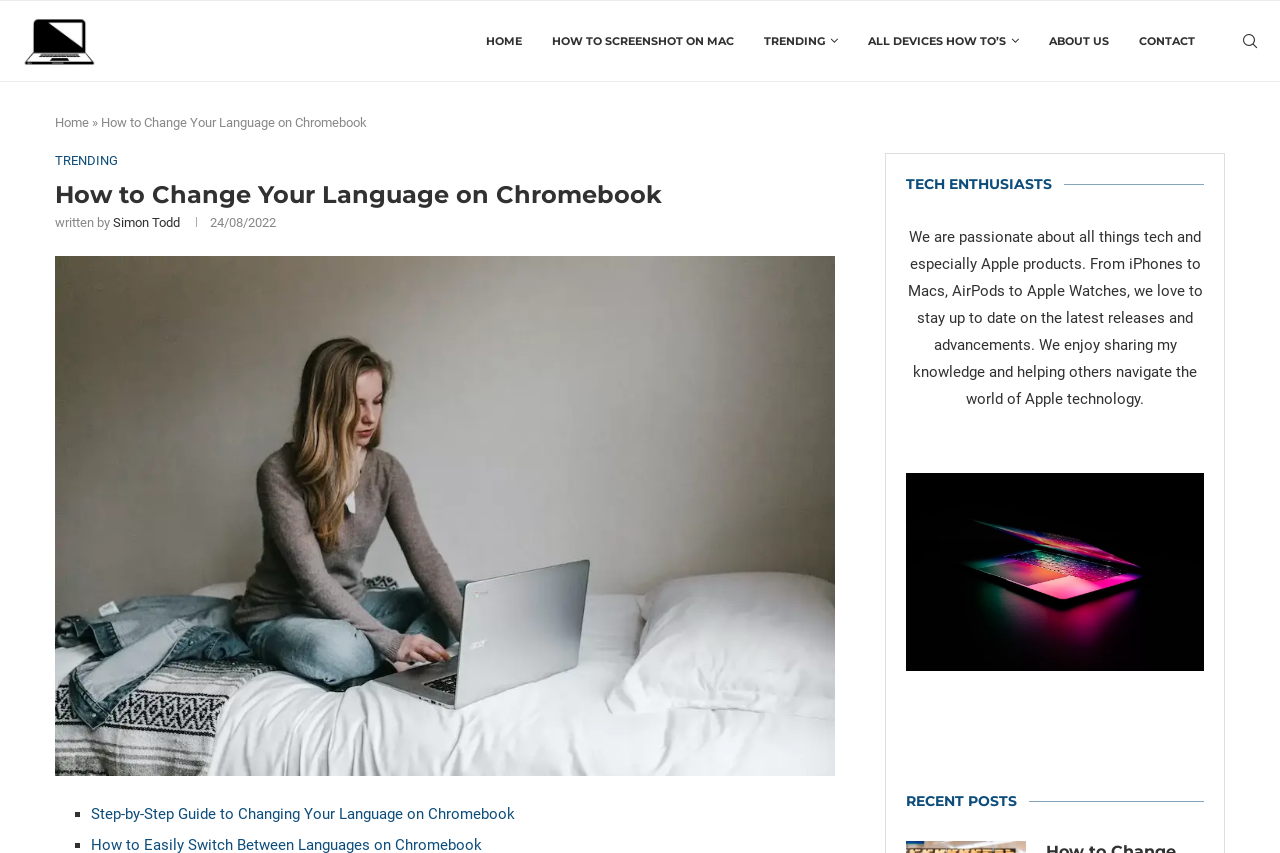Given the webpage screenshot, identify the bounding box of the UI element that matches this description: "alt="How To Screenshot on Mac"".

[0.016, 0.001, 0.077, 0.095]